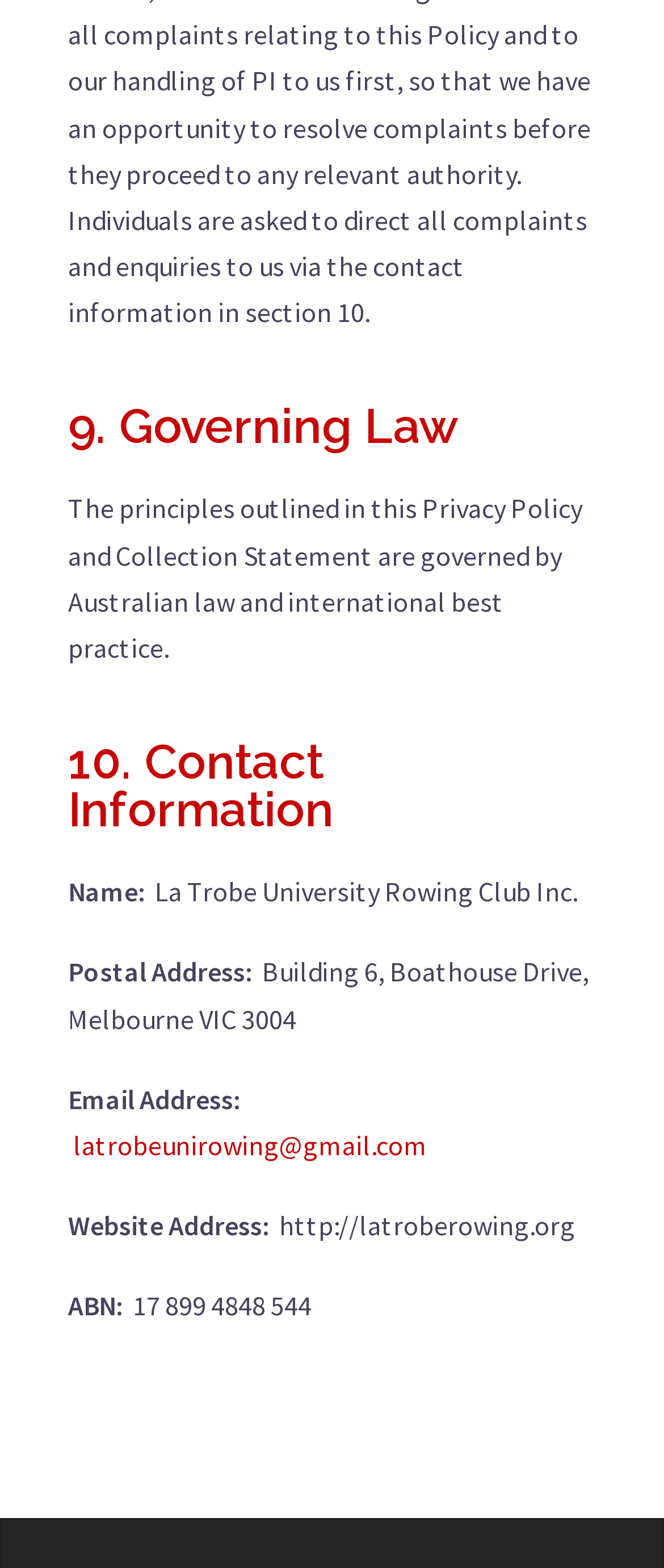What is the governing law of the privacy policy?
Look at the webpage screenshot and answer the question with a detailed explanation.

The answer can be found in the section '9. Governing Law' where it states 'The principles outlined in this Privacy Policy and Collection Statement are governed by Australian law and international best practice.'